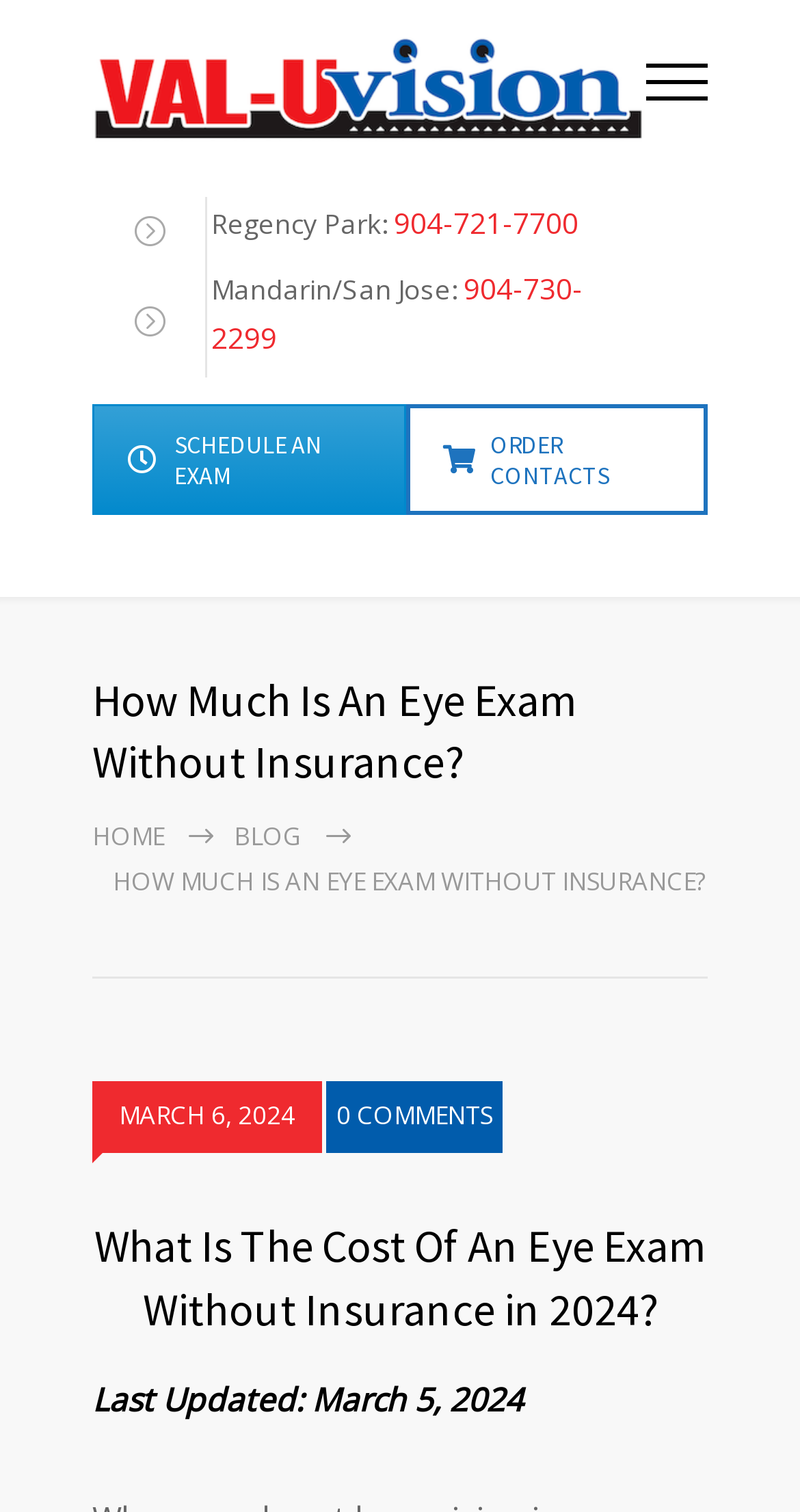How many comments are on the webpage? Look at the image and give a one-word or short phrase answer.

0